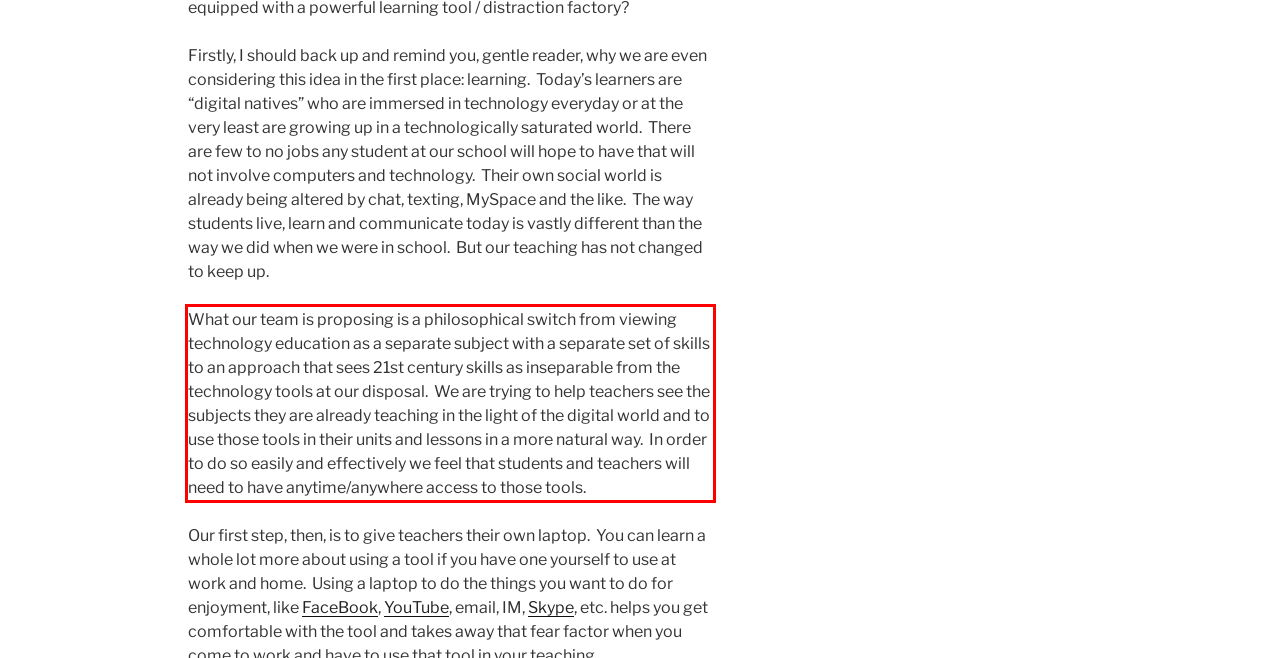Please use OCR to extract the text content from the red bounding box in the provided webpage screenshot.

What our team is proposing is a philosophical switch from viewing technology education as a separate subject with a separate set of skills to an approach that sees 21st century skills as inseparable from the technology tools at our disposal. We are trying to help teachers see the subjects they are already teaching in the light of the digital world and to use those tools in their units and lessons in a more natural way. In order to do so easily and effectively we feel that students and teachers will need to have anytime/anywhere access to those tools.